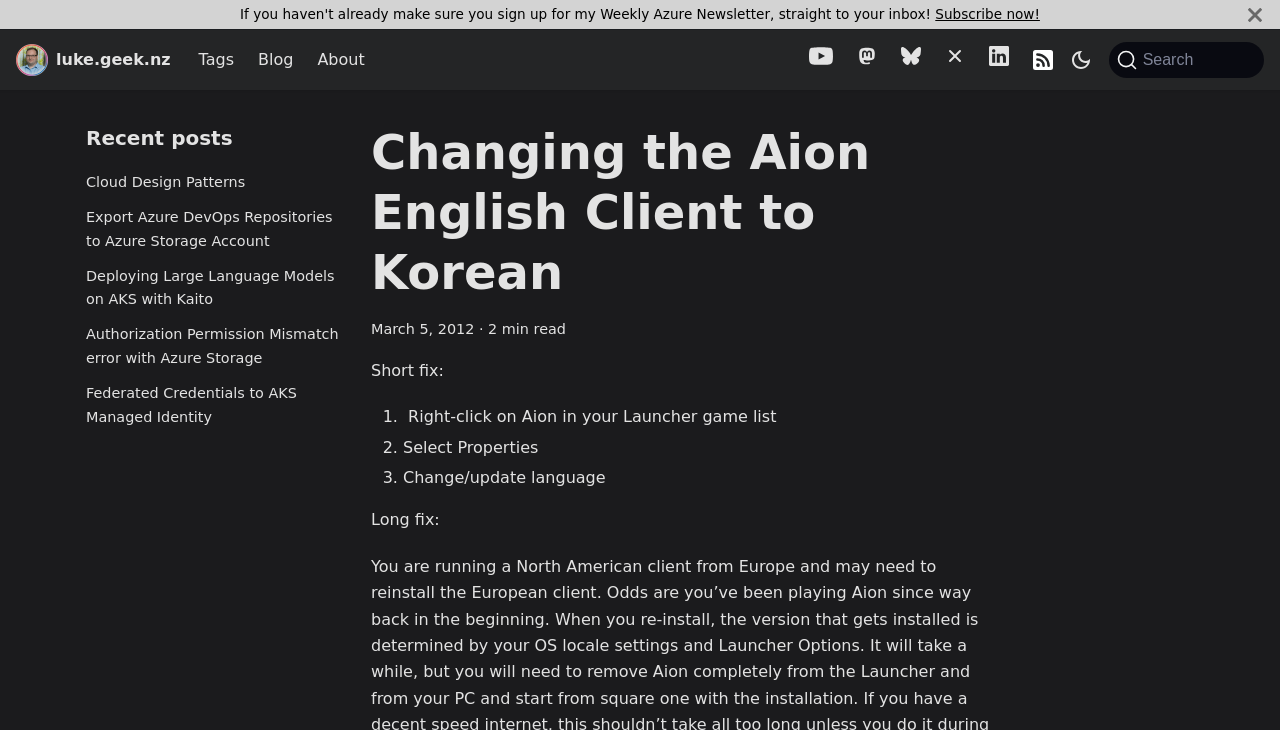Find the bounding box coordinates for the area that should be clicked to accomplish the instruction: "Subscribe to the newsletter".

[0.731, 0.009, 0.812, 0.031]